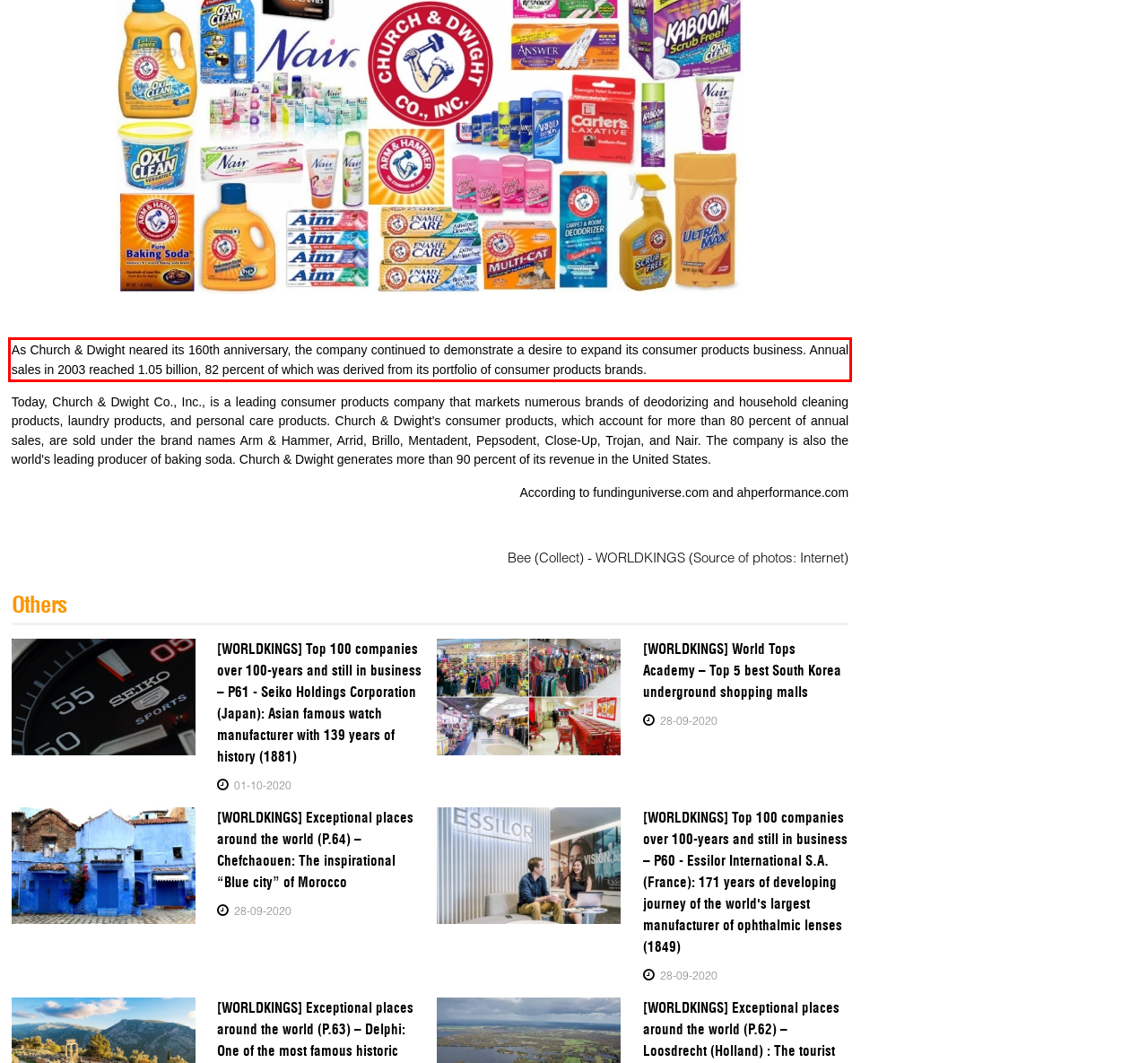Within the provided webpage screenshot, find the red rectangle bounding box and perform OCR to obtain the text content.

As Church & Dwight neared its 160th anniversary, the company continued to demonstrate a desire to expand its consumer products business. Annual sales in 2003 reached 1.05 billion, 82 percent of which was derived from its portfolio of consumer products brands.